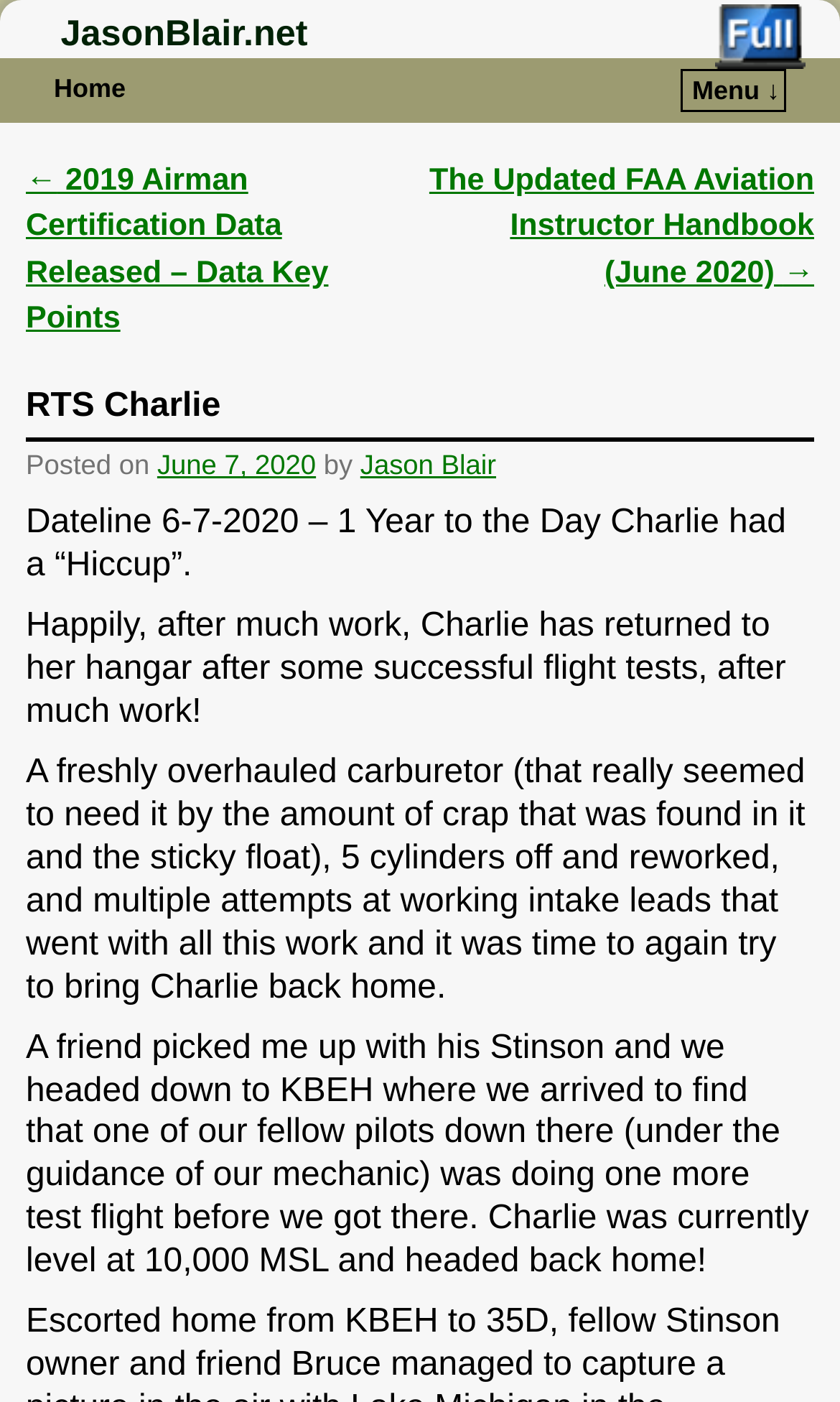Find the bounding box coordinates of the element's region that should be clicked in order to follow the given instruction: "skip to primary content". The coordinates should consist of four float numbers between 0 and 1, i.e., [left, top, right, bottom].

[0.0, 0.087, 0.315, 0.115]